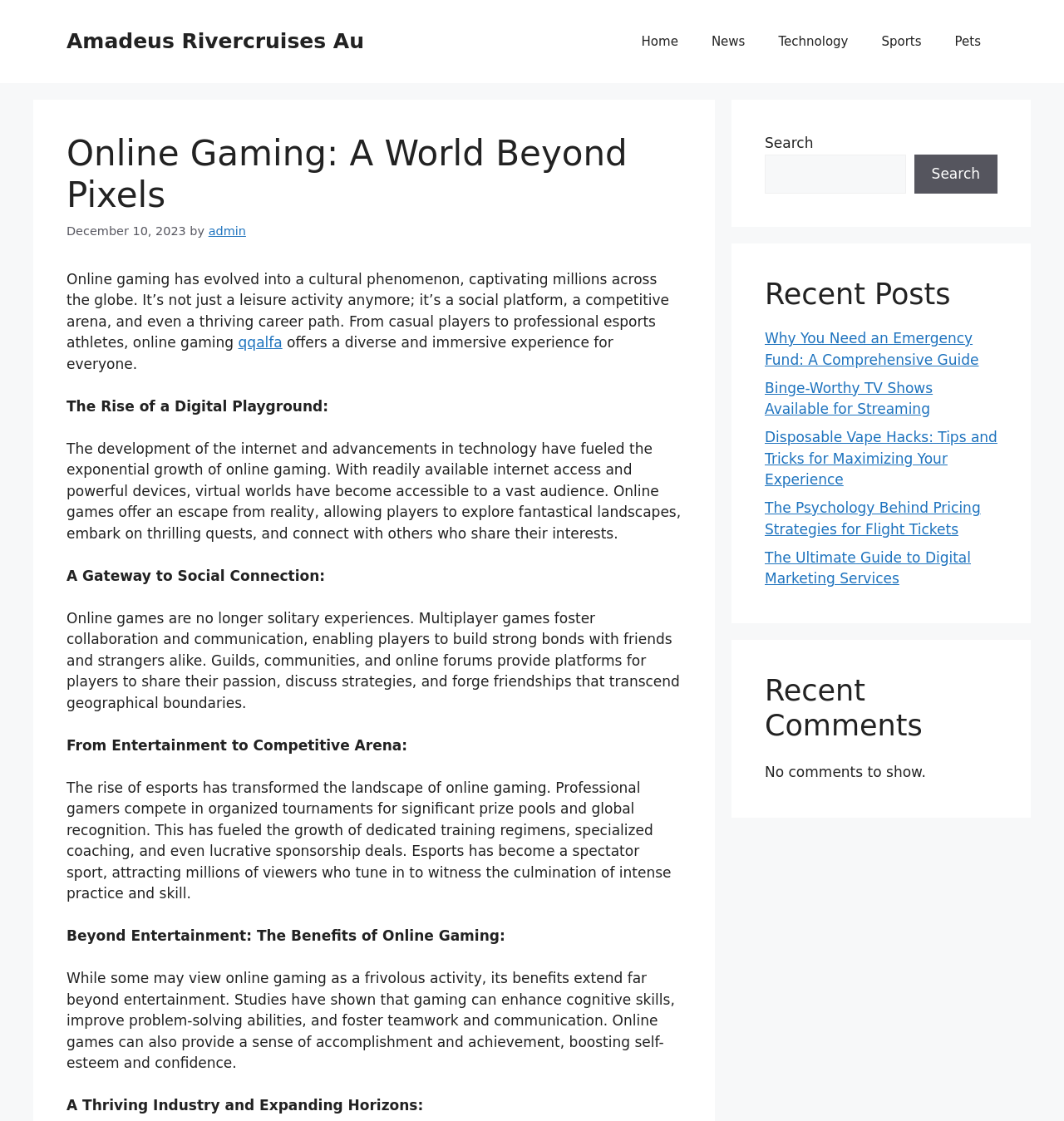Generate a comprehensive caption for the webpage you are viewing.

This webpage is about online gaming, with a focus on its evolution into a cultural phenomenon. At the top, there is a banner with a link to "Amadeus Rivercruises Au". Below the banner, there is a navigation menu with five links: "Home", "News", "Technology", "Sports", and "Pets".

The main content of the webpage is divided into several sections. The first section has a heading "Online Gaming: A World Beyond Pixels" and a subheading "December 10, 2023" by "admin". The text in this section describes online gaming as a social platform, competitive arena, and career path.

The next section is titled "The Rise of a Digital Playground" and discusses the growth of online gaming due to advancements in technology and internet access. This is followed by a section titled "A Gateway to Social Connection" which highlights the social aspects of online gaming, including multiplayer games and online communities.

The subsequent sections are titled "From Entertainment to Competitive Arena", "Beyond Entertainment: The Benefits of Online Gaming", and "A Thriving Industry and Expanding Horizons". These sections discuss the rise of esports, the benefits of online gaming, and the growth of the industry, respectively.

On the right side of the webpage, there are three complementary sections. The first section has a search bar with a button. The second section is titled "Recent Posts" and lists five links to different articles, including "Why You Need an Emergency Fund: A Comprehensive Guide" and "The Ultimate Guide to Digital Marketing Services". The third section is titled "Recent Comments" but does not show any comments.

Overall, the webpage provides a comprehensive overview of online gaming, its evolution, and its benefits, as well as showcasing recent posts and comments.